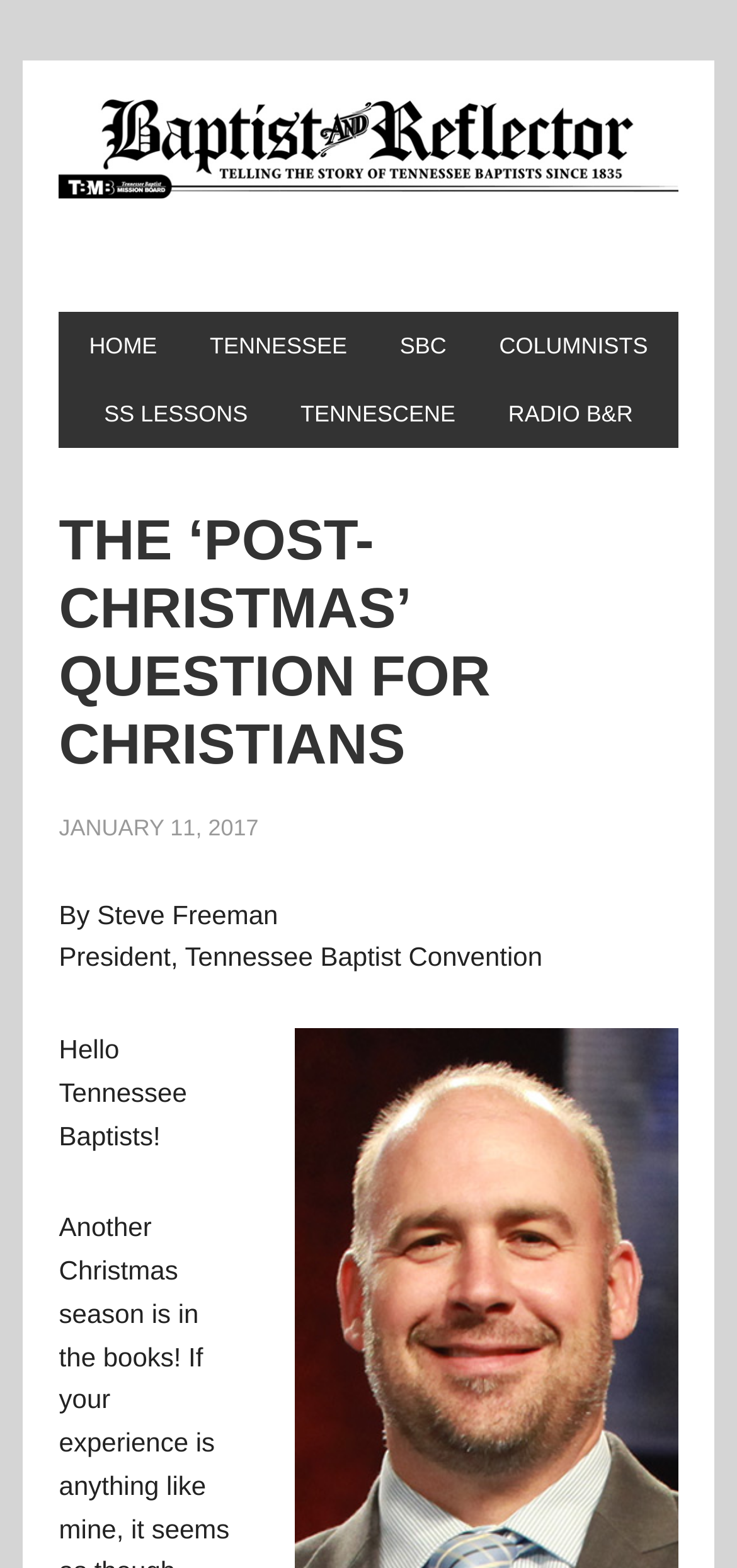With reference to the image, please provide a detailed answer to the following question: What are the main navigation links?

The main navigation links are located in the navigation element 'Main' and include links to HOME, TENNESSEE, SBC, COLUMNISTS, SS LESSONS, TENNESCENE, and RADIO B&R.